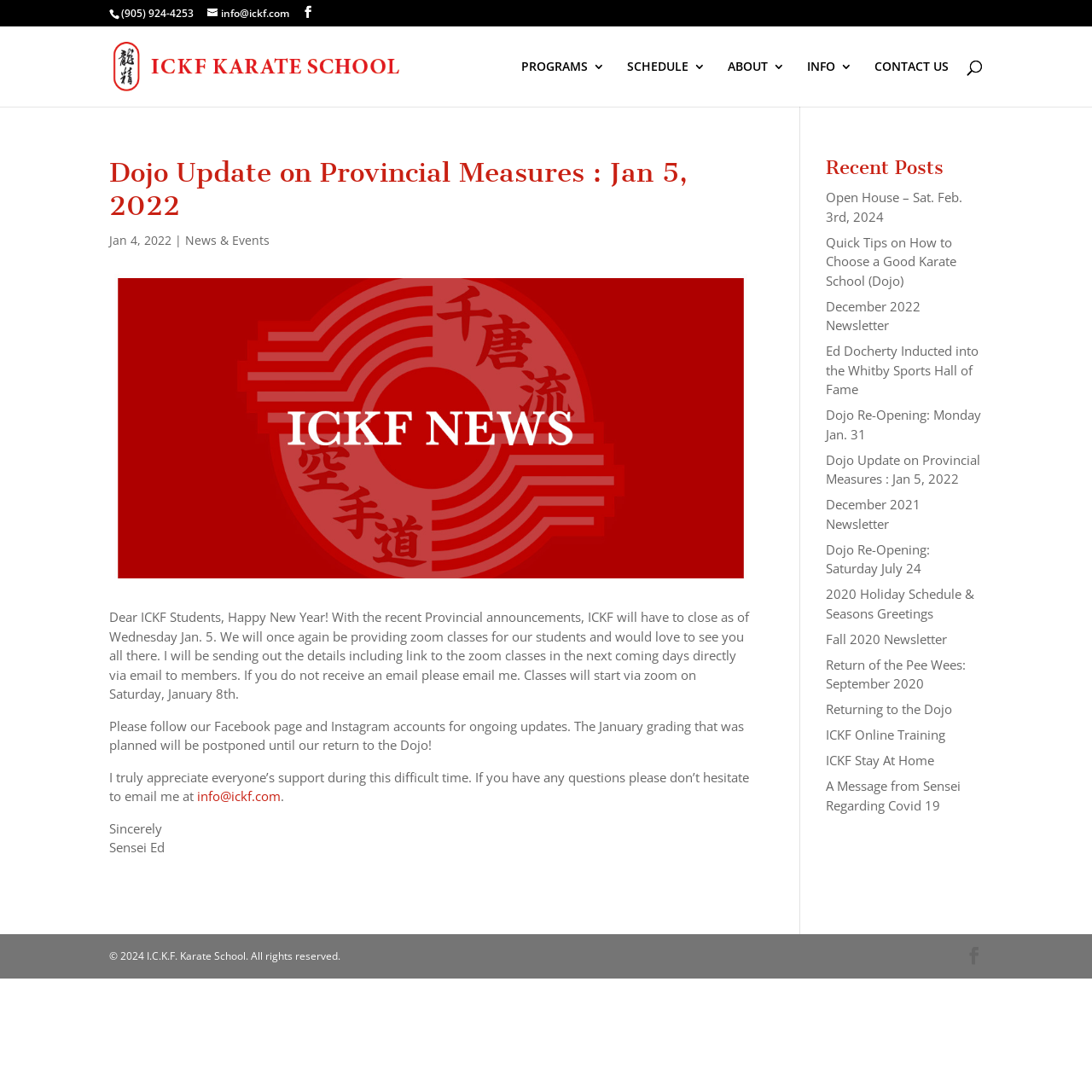Give a short answer to this question using one word or a phrase:
What is the phone number of ICKF Karate School?

(905) 924-4253